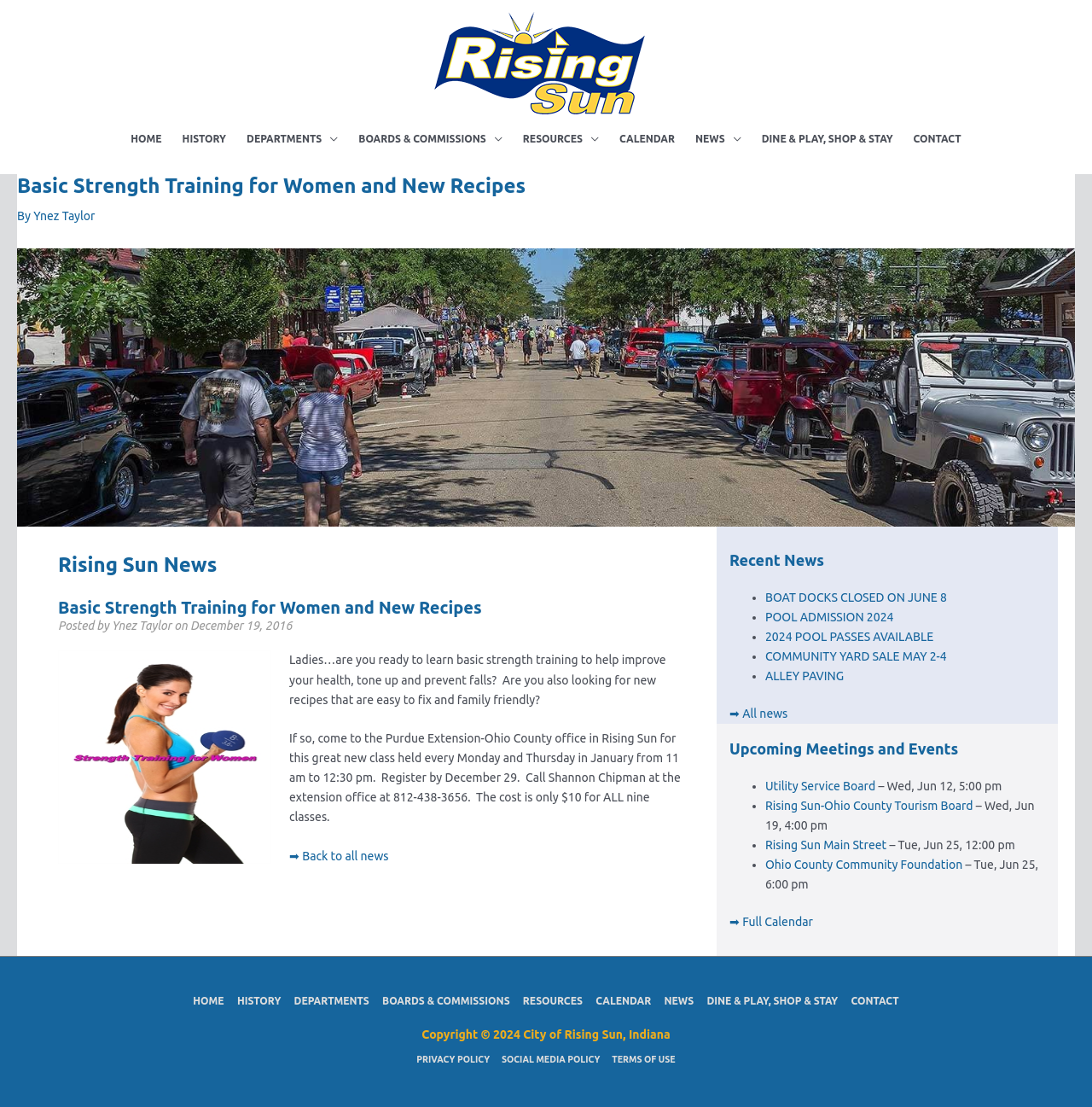Please indicate the bounding box coordinates for the clickable area to complete the following task: "Read the 'Recent News' section". The coordinates should be specified as four float numbers between 0 and 1, i.e., [left, top, right, bottom].

[0.668, 0.498, 0.957, 0.516]